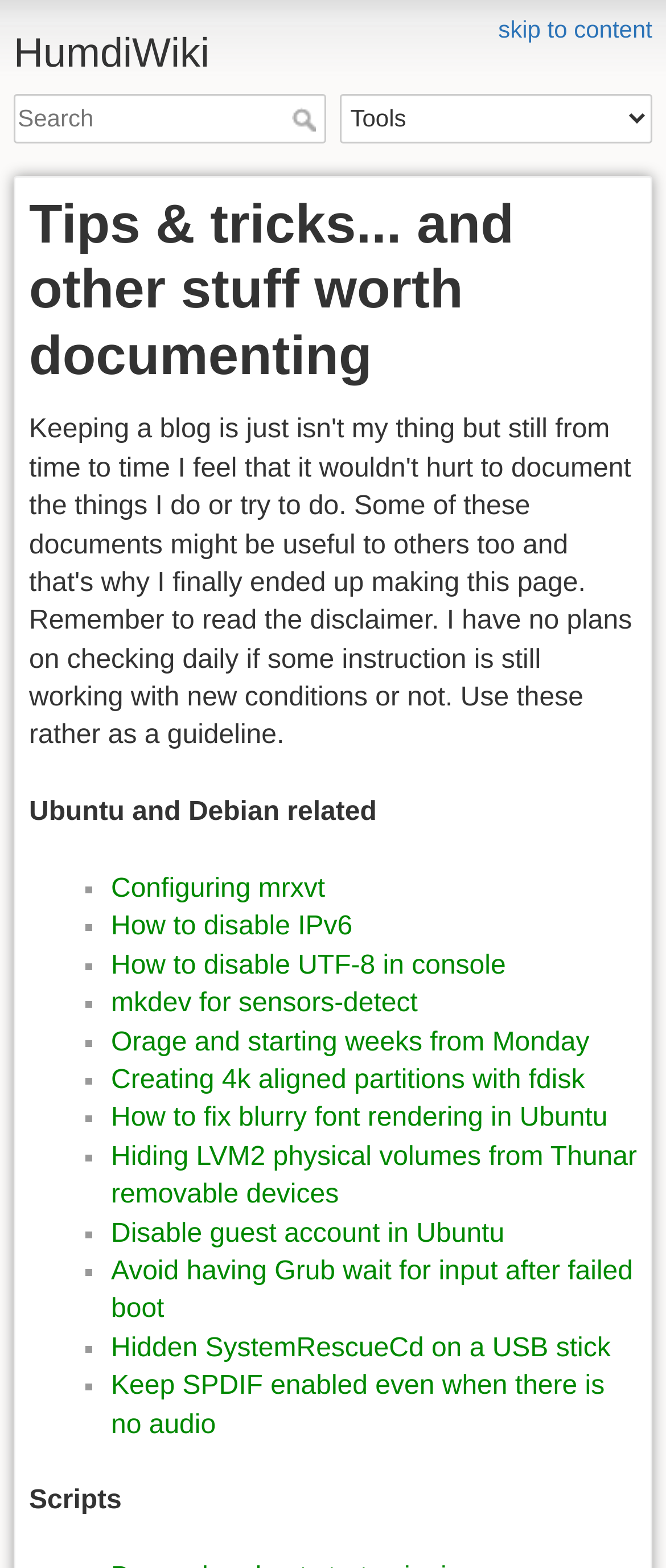What is the category of the section with the heading 'Scripts'?
Please provide a single word or phrase answer based on the image.

Scripts